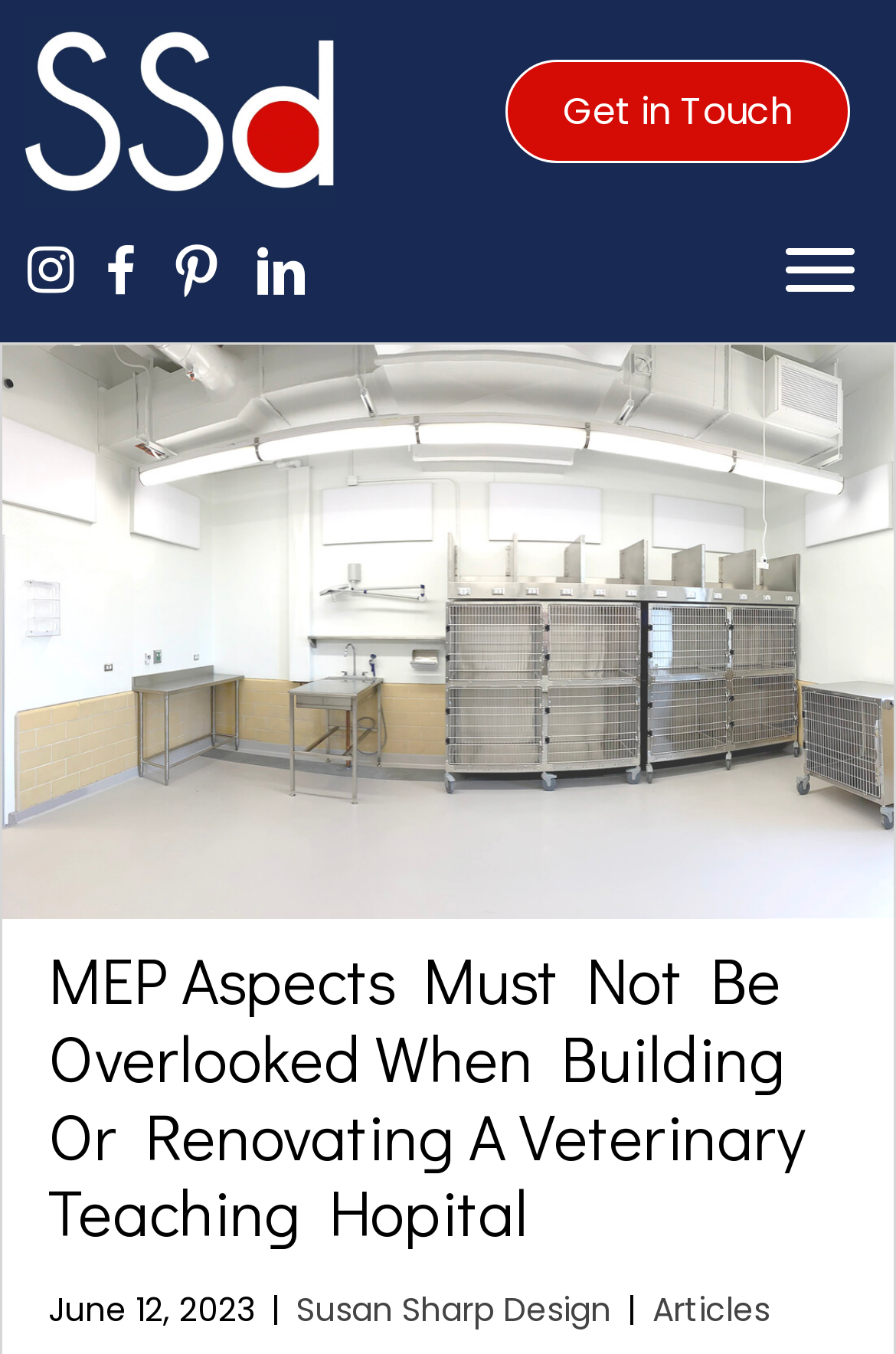How many sections are there in the webpage?
From the screenshot, provide a brief answer in one word or phrase.

2